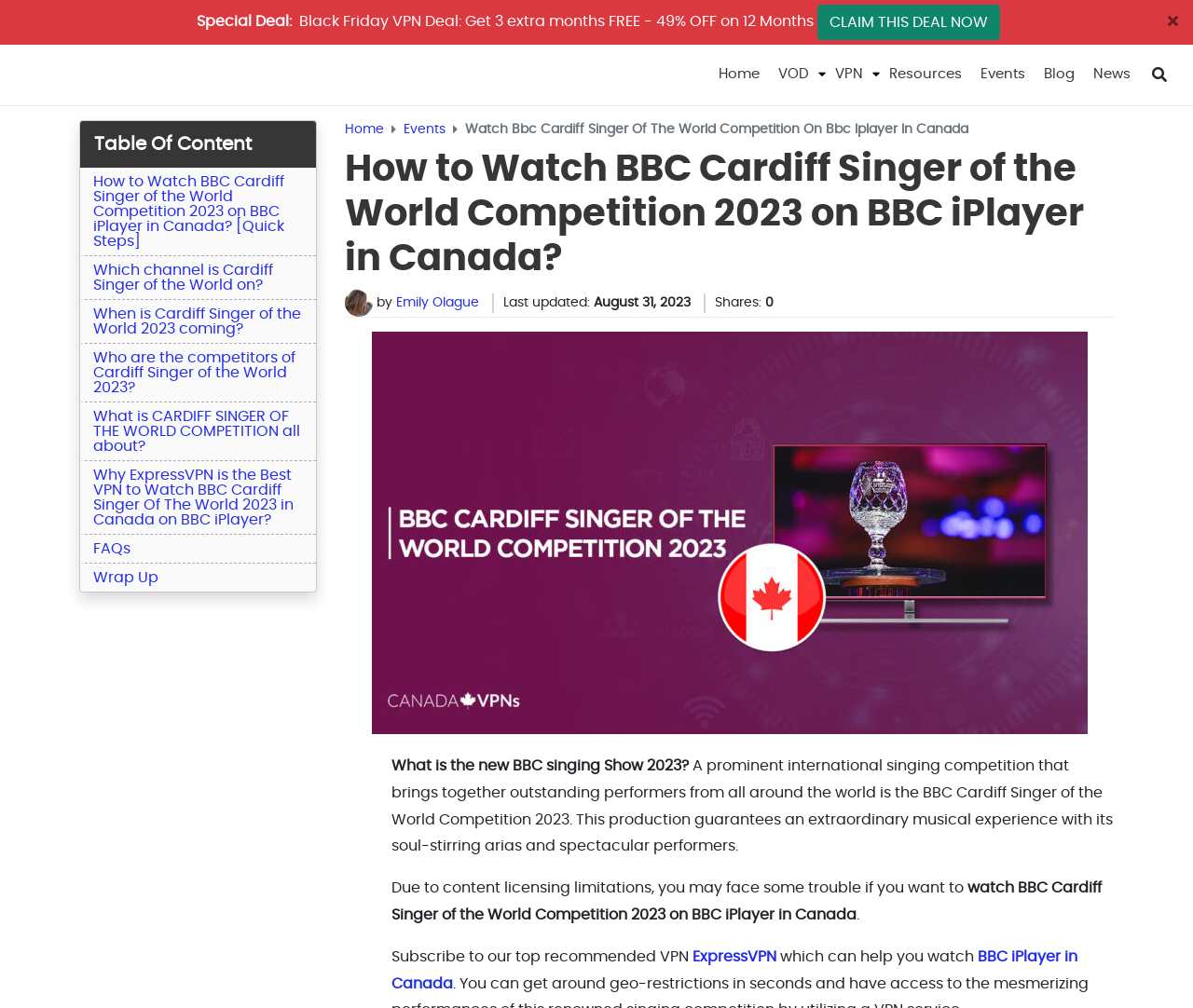Please find the bounding box coordinates of the clickable region needed to complete the following instruction: "Click on the 'Toggle Search' button". The bounding box coordinates must consist of four float numbers between 0 and 1, i.e., [left, top, right, bottom].

[0.955, 0.057, 0.988, 0.092]